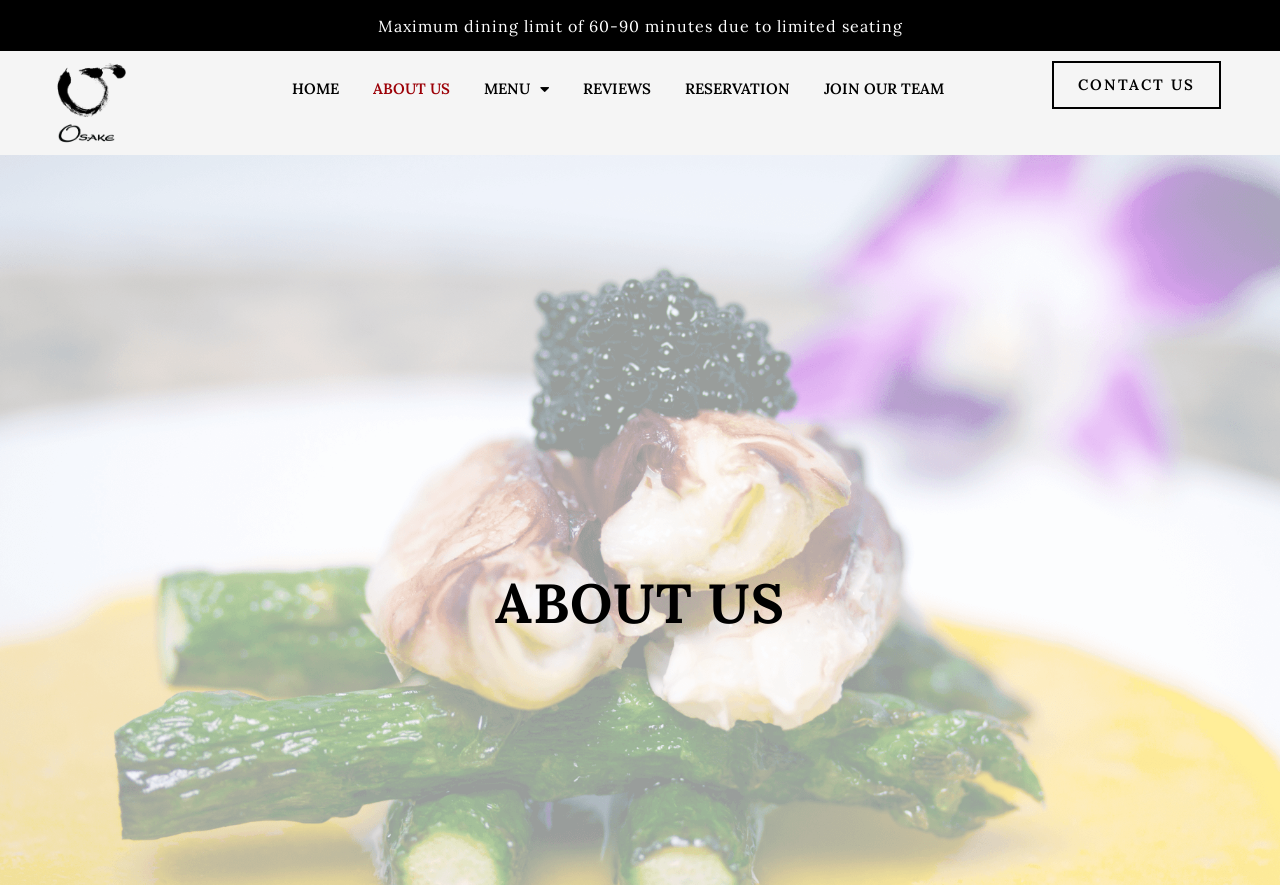Locate the bounding box coordinates for the element described below: "Join Our team". The coordinates must be four float values between 0 and 1, formatted as [left, top, right, bottom].

[0.63, 0.069, 0.75, 0.132]